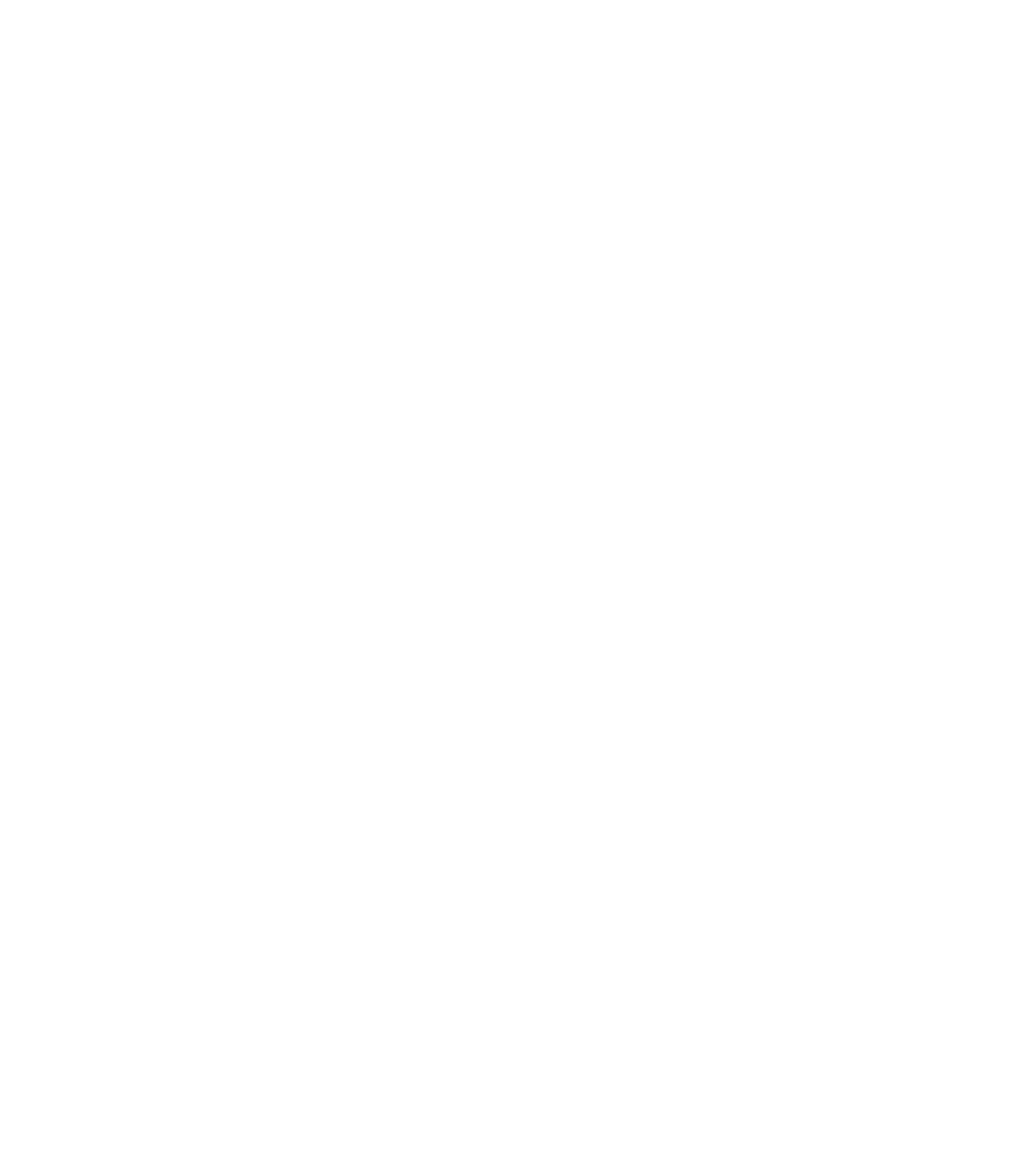From the webpage screenshot, predict the bounding box coordinates (top-left x, top-left y, bottom-right x, bottom-right y) for the UI element described here: Terms & Conditions

[0.284, 0.965, 0.372, 0.975]